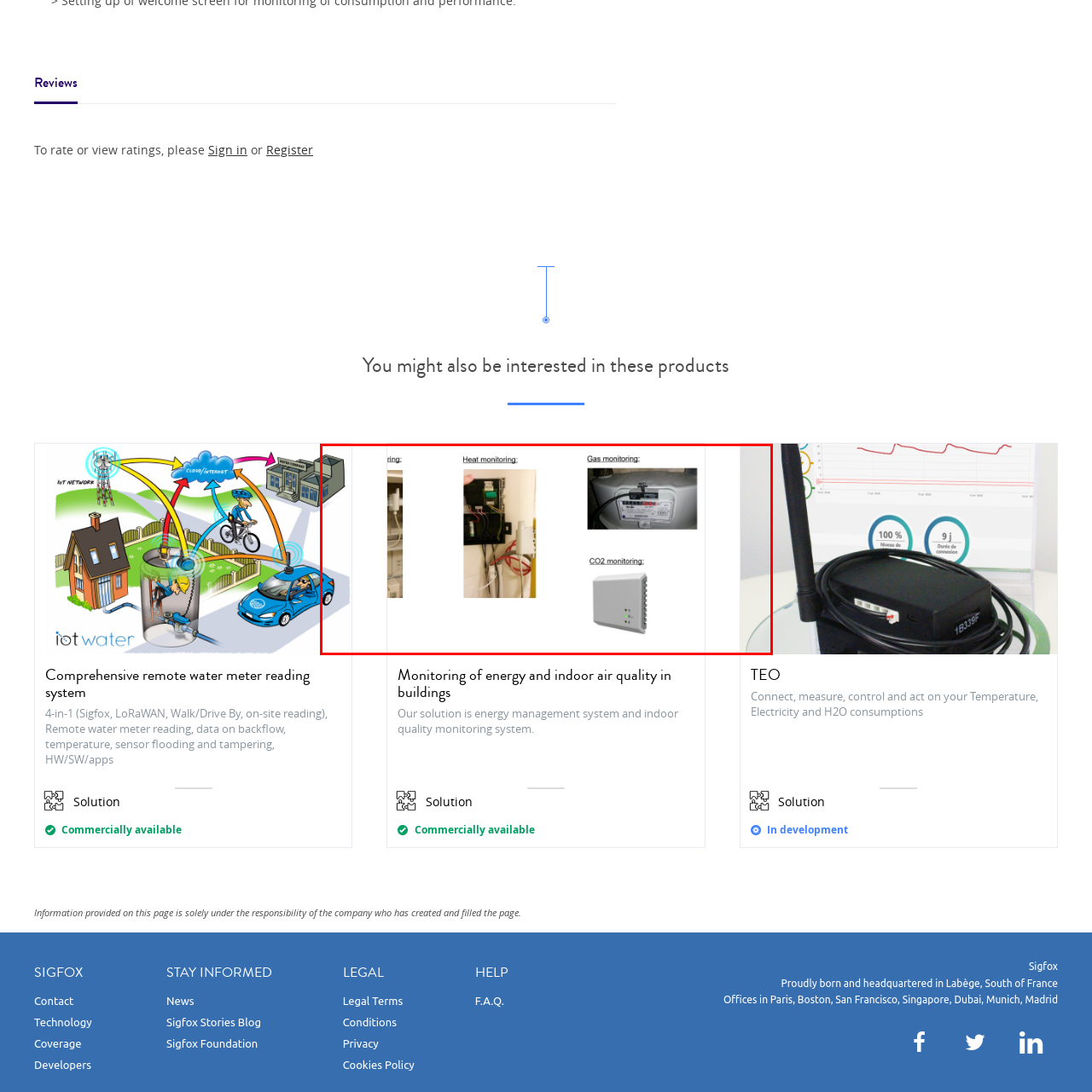Focus on the area marked by the red boundary, How many monitoring units are shown in the image? Answer concisely with a single word or phrase.

Three